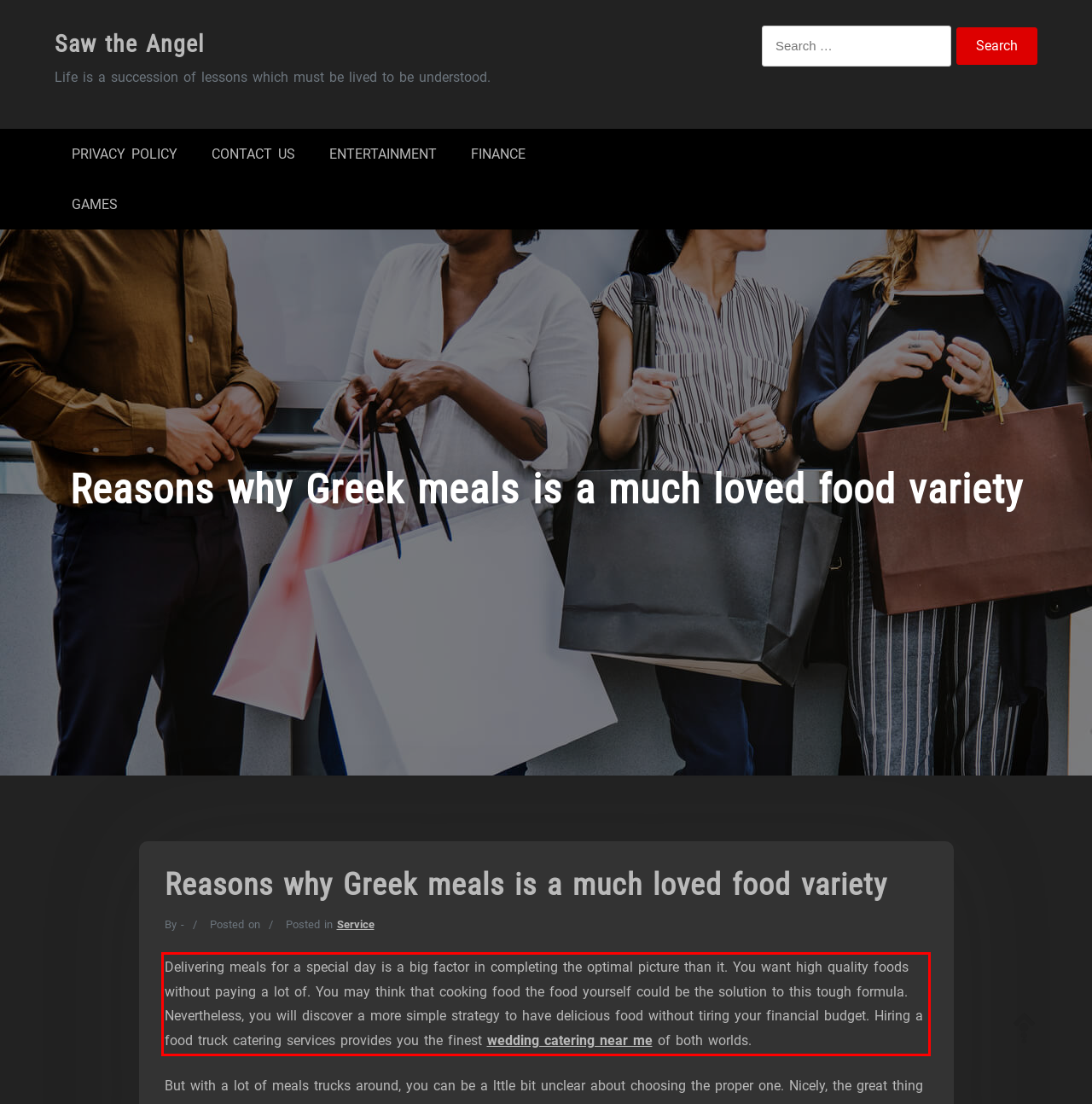Please examine the webpage screenshot and extract the text within the red bounding box using OCR.

Delivering meals for a special day is a big factor in completing the optimal picture than it. You want high quality foods without paying a lot of. You may think that cooking food the food yourself could be the solution to this tough formula. Nevertheless, you will discover a more simple strategy to have delicious food without tiring your financial budget. Hiring a food truck catering services provides you the finest wedding catering near me of both worlds.